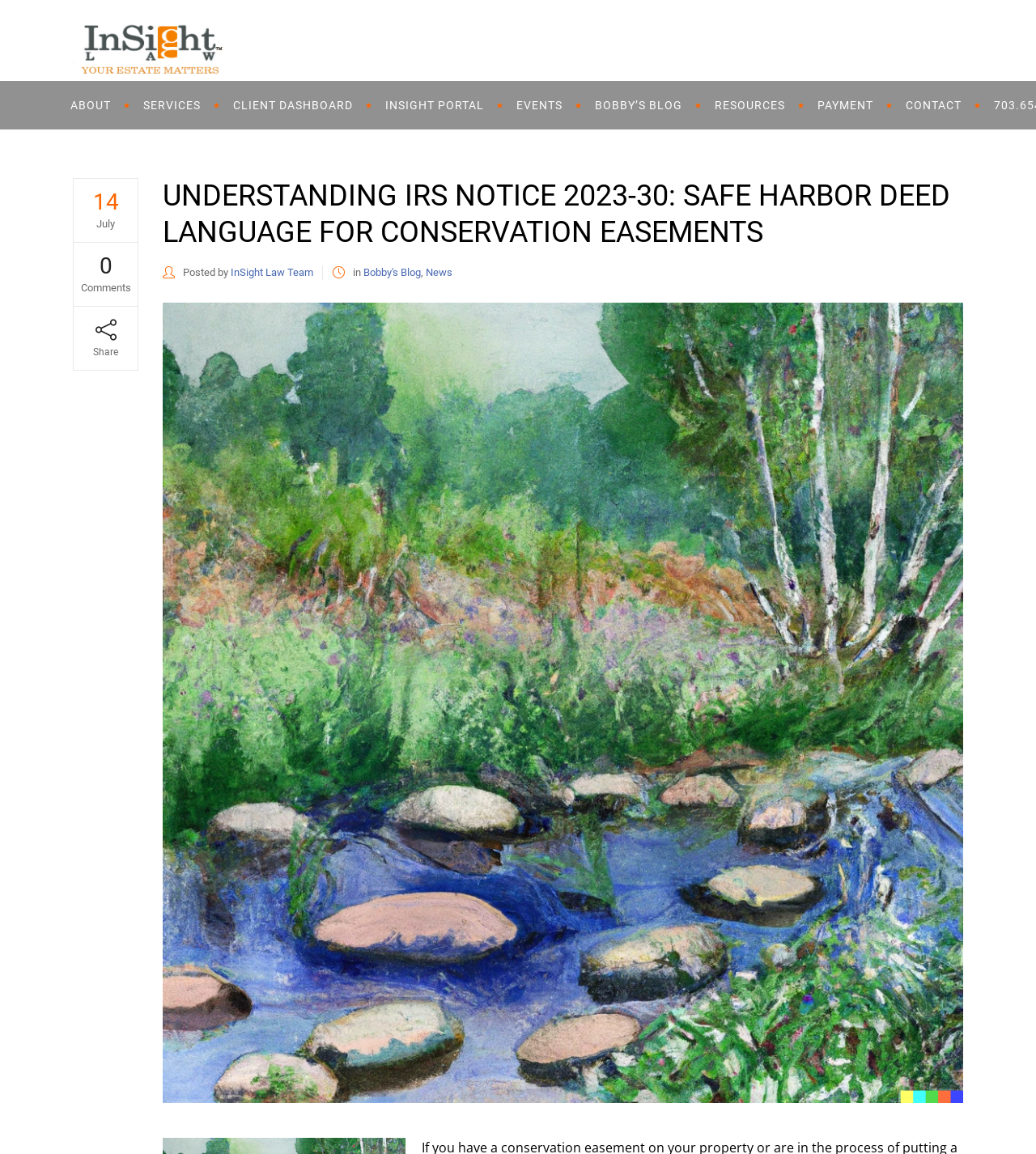Determine the coordinates of the bounding box that should be clicked to complete the instruction: "Go to ABOUT page". The coordinates should be represented by four float numbers between 0 and 1: [left, top, right, bottom].

[0.068, 0.07, 0.123, 0.112]